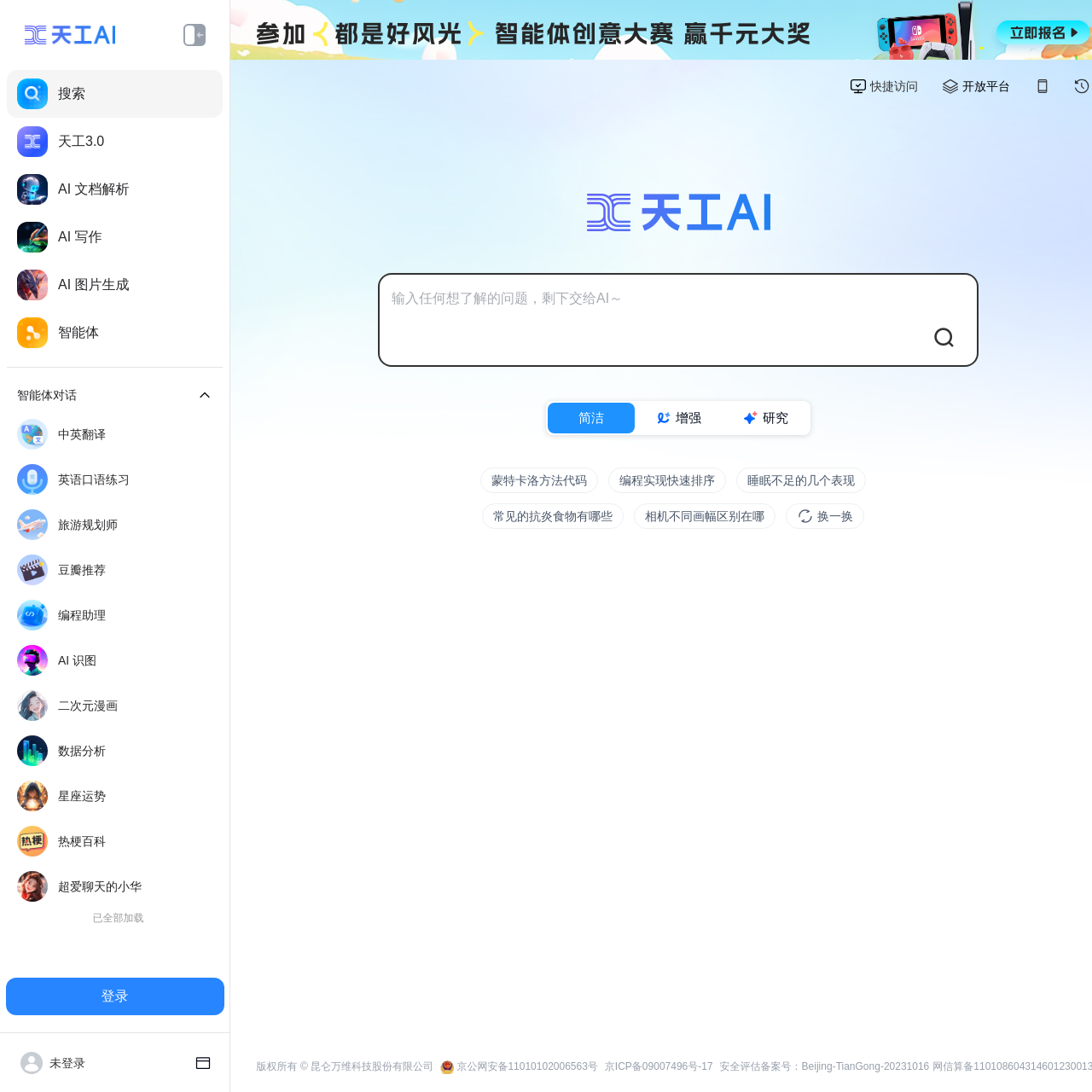How many types of smart bodies are available?
Please give a well-detailed answer to the question.

The webpage lists multiple types of smart bodies, including '中英翻译', '英语口语练习', '旅游规划师', and many others, indicating that there are multiple types of smart bodies available.